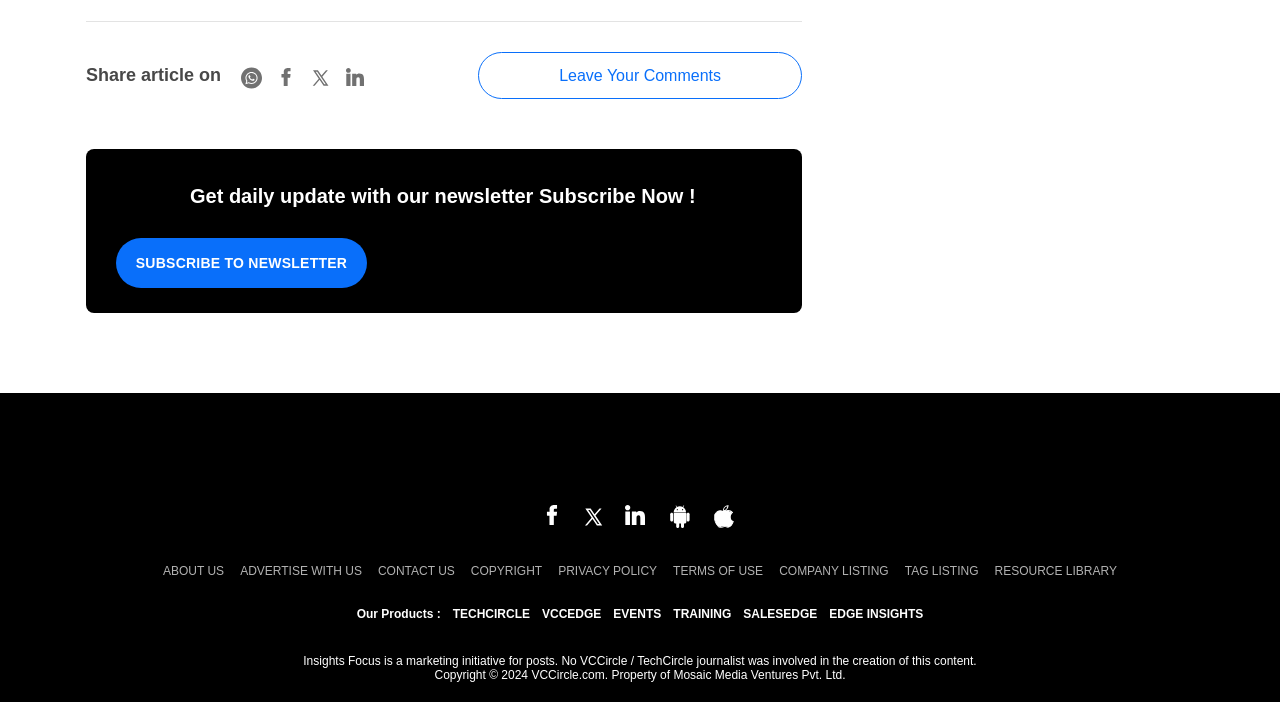Determine the bounding box coordinates of the clickable element to achieve the following action: 'Share article on Facebook'. Provide the coordinates as four float values between 0 and 1, formatted as [left, top, right, bottom].

[0.216, 0.102, 0.231, 0.127]